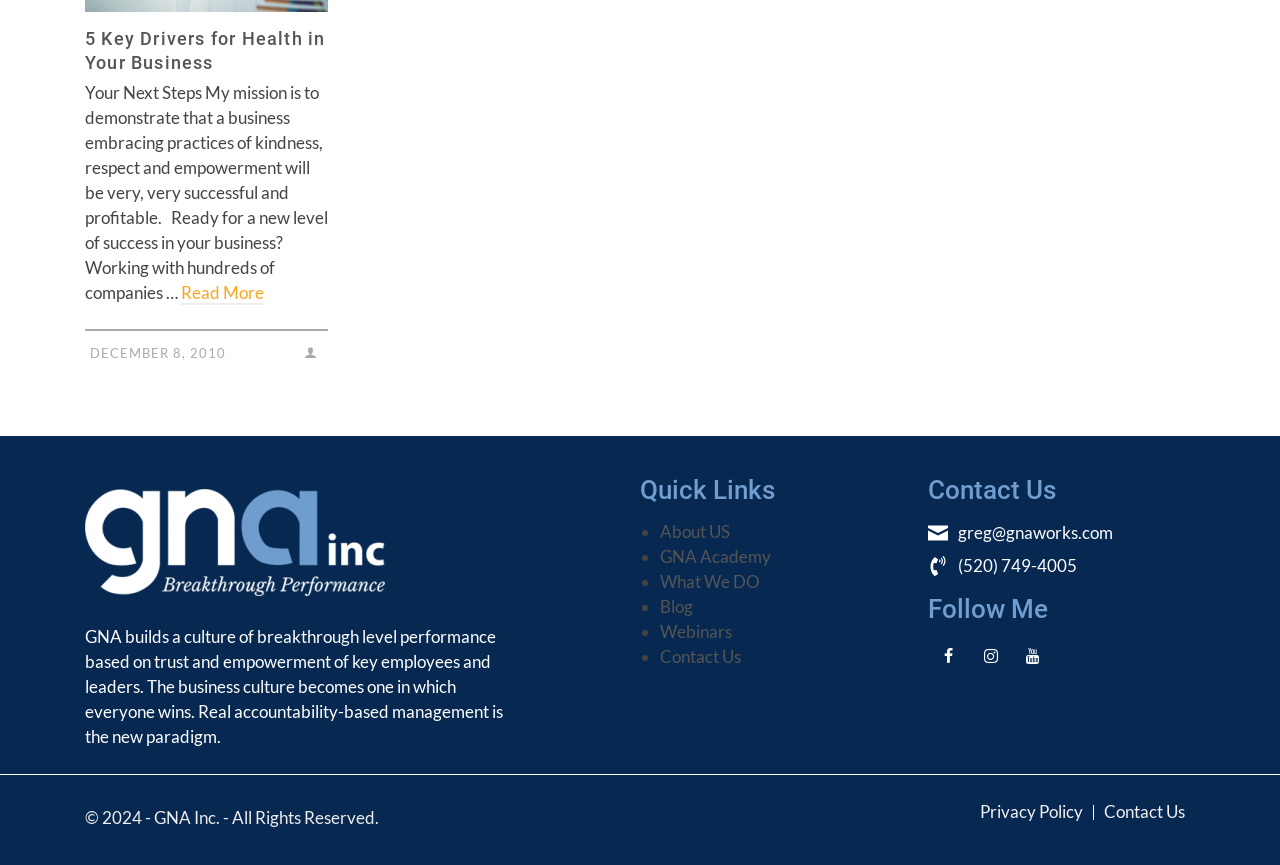What is the mission of the business?
Examine the screenshot and reply with a single word or phrase.

Demonstrate kindness, respect, and empowerment